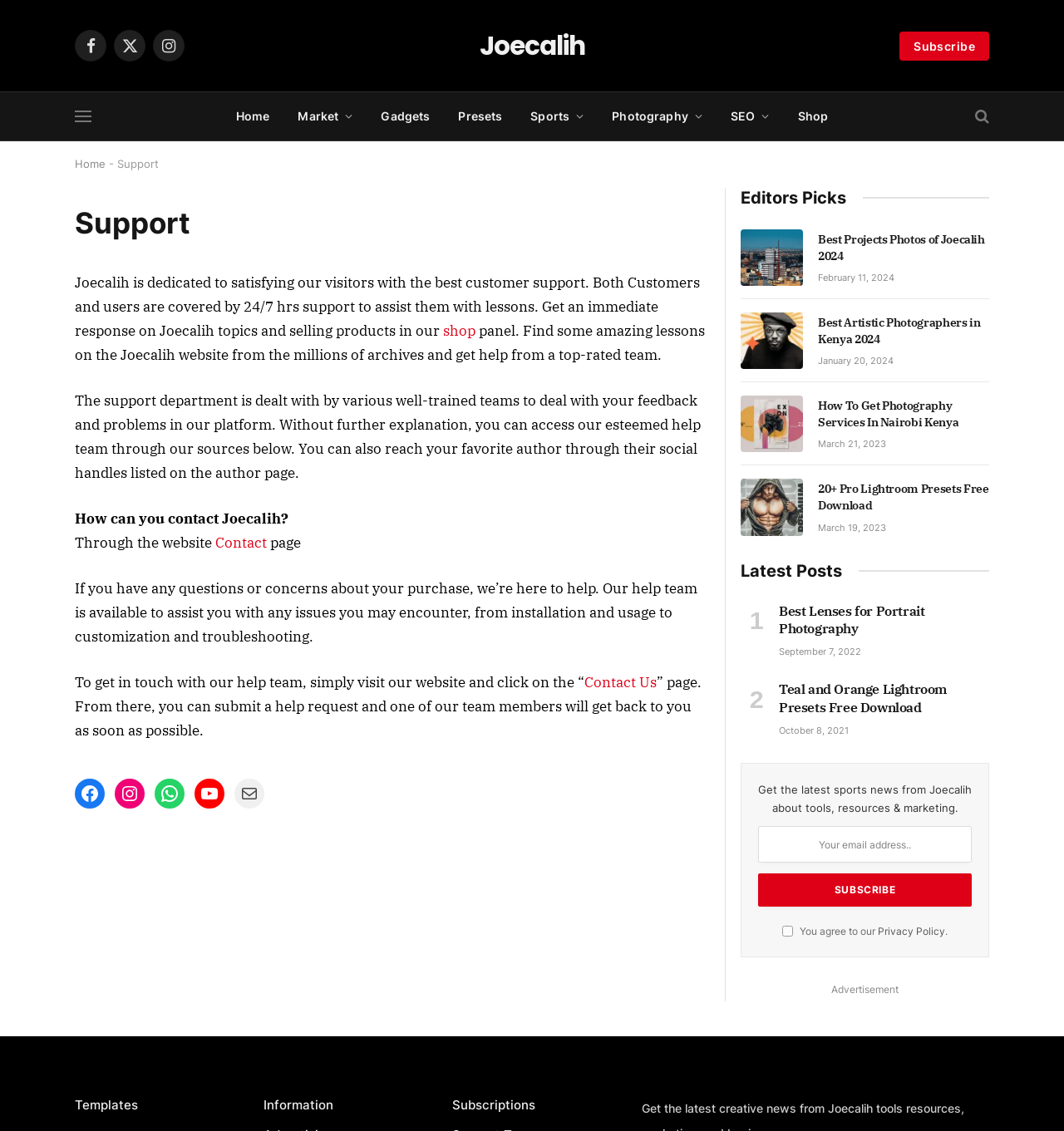Extract the bounding box coordinates for the described element: "Contact Us". The coordinates should be represented as four float numbers between 0 and 1: [left, top, right, bottom].

[0.549, 0.595, 0.617, 0.611]